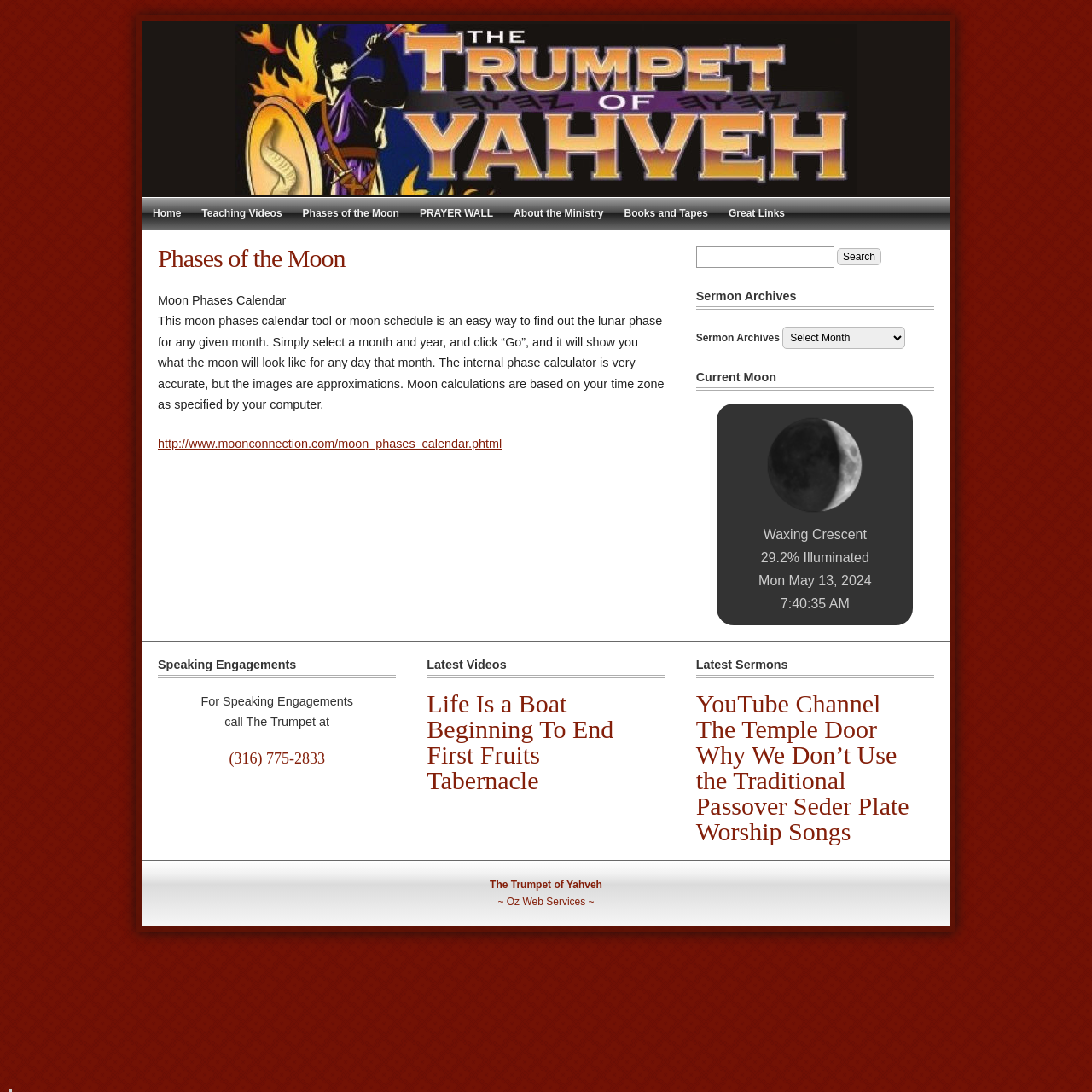Please determine the bounding box coordinates of the area that needs to be clicked to complete this task: 'Click the 'Home' link'. The coordinates must be four float numbers between 0 and 1, formatted as [left, top, right, bottom].

[0.13, 0.181, 0.175, 0.209]